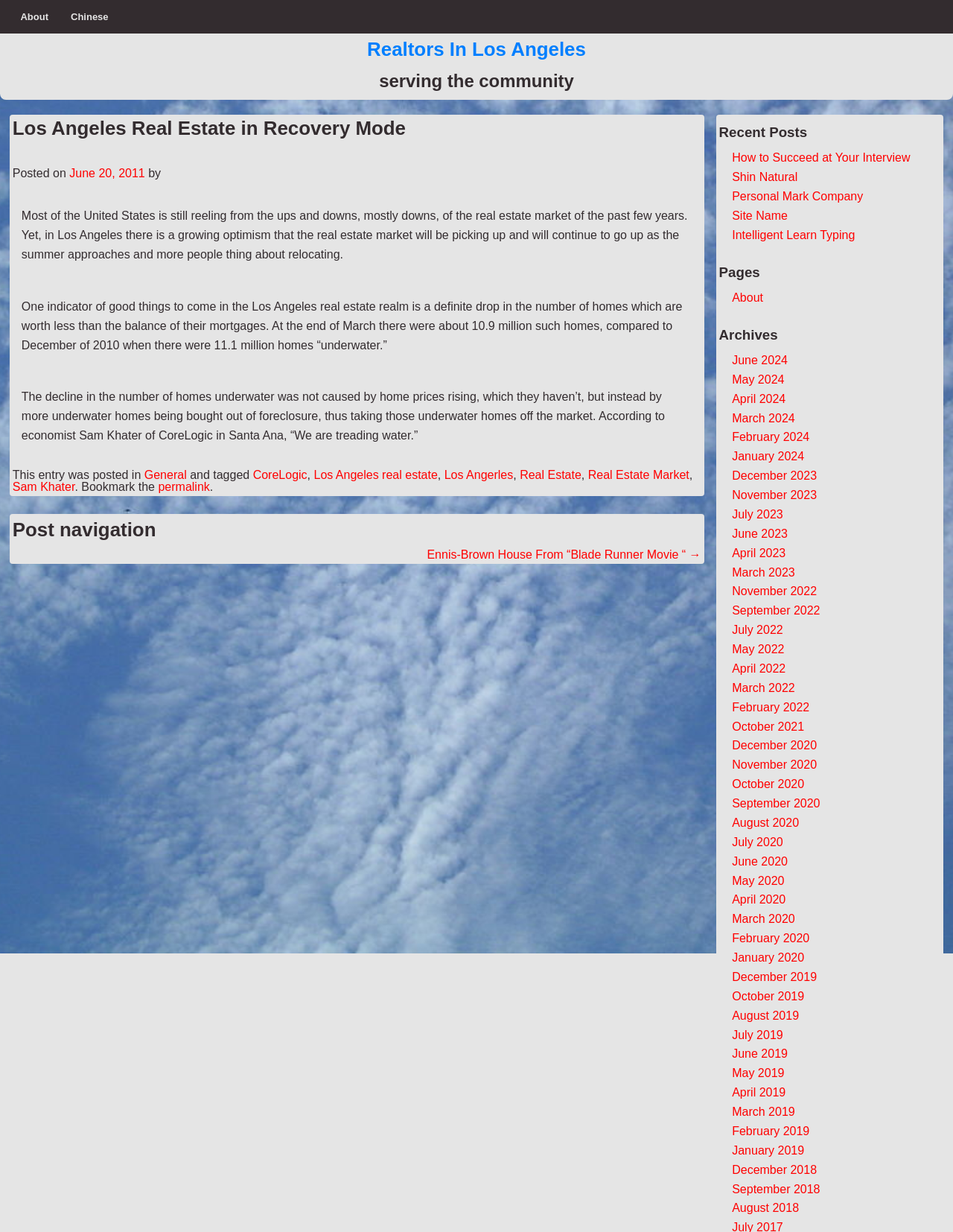Please give a concise answer to this question using a single word or phrase: 
What is the trend of homes underwater in Los Angeles?

Decreasing